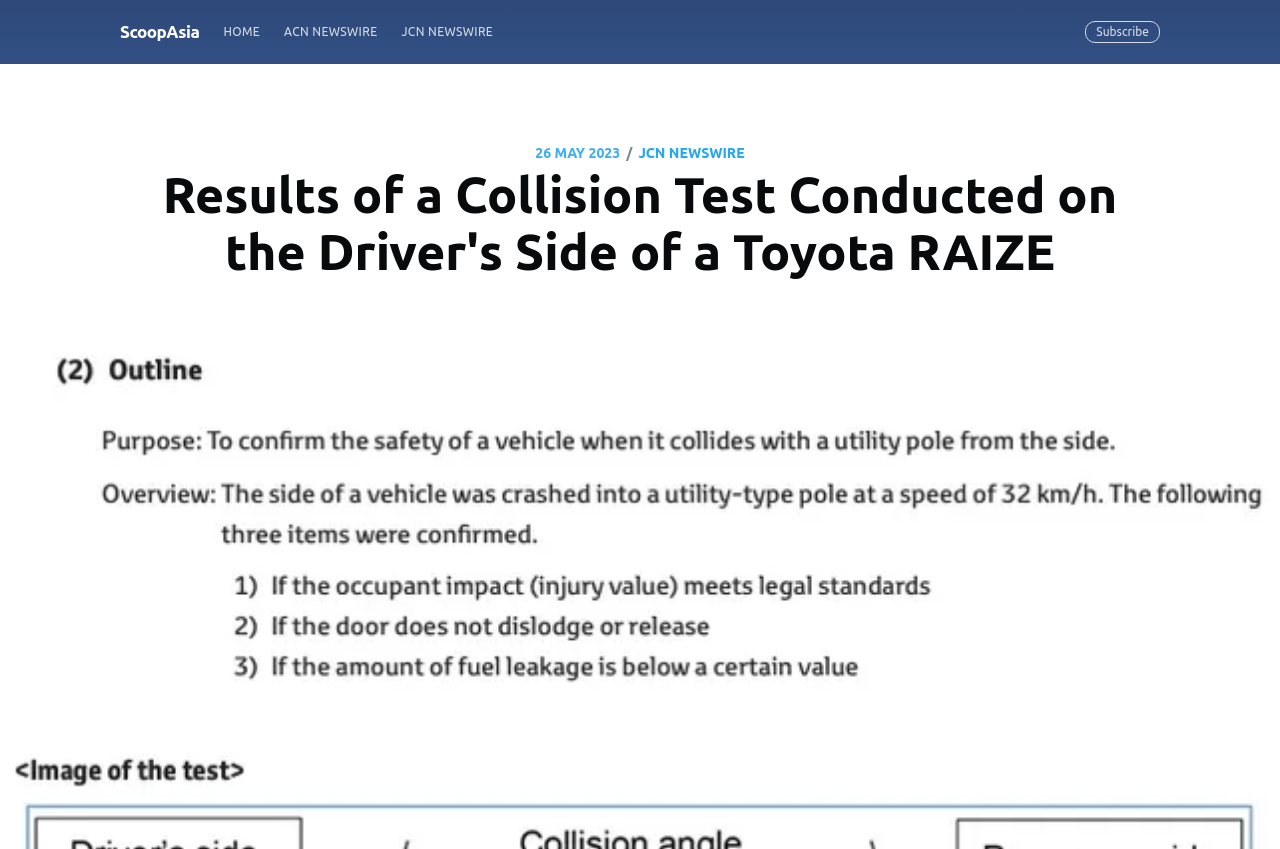Please determine the bounding box of the UI element that matches this description: Subscribe. The coordinates should be given as (top-left x, top-left y, bottom-right x, bottom-right y), with all values between 0 and 1.

[0.848, 0.025, 0.906, 0.051]